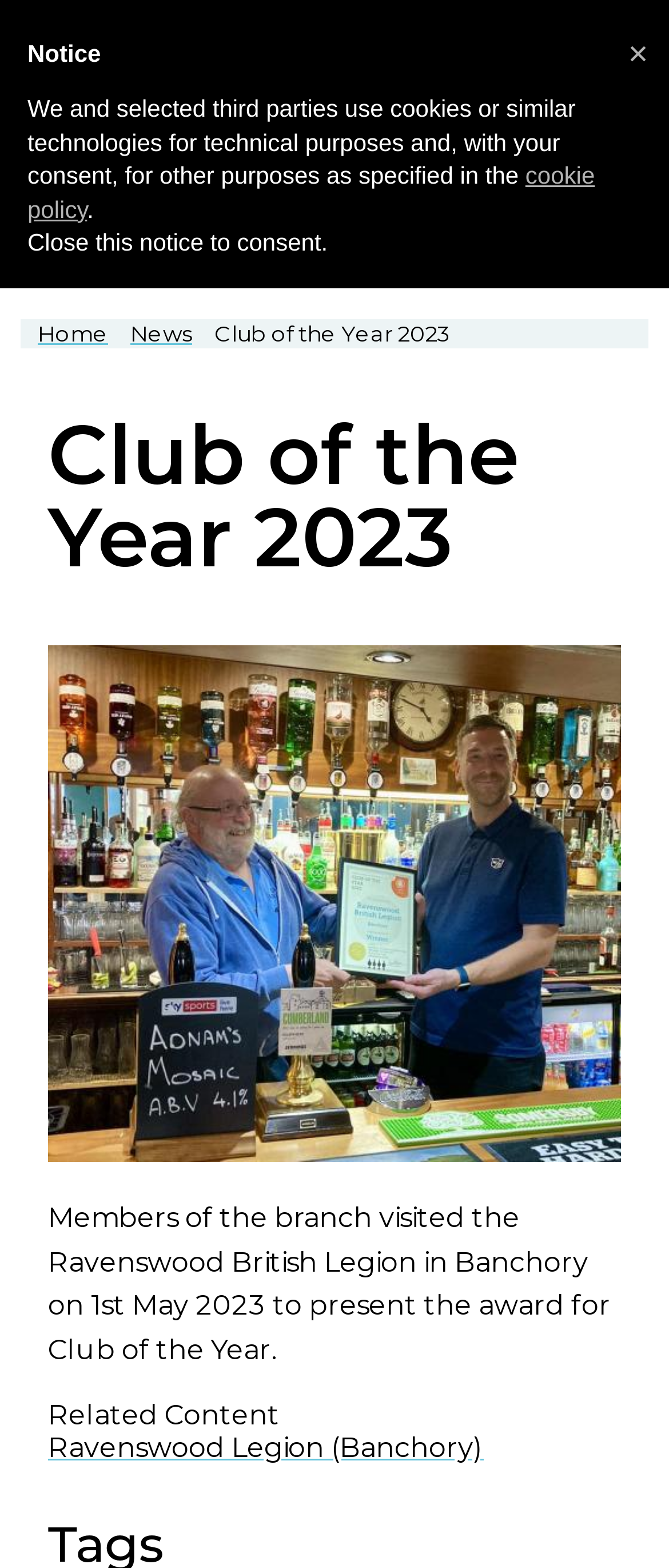Determine the bounding box coordinates for the clickable element required to fulfill the instruction: "close this notice". Provide the coordinates as four float numbers between 0 and 1, i.e., [left, top, right, bottom].

[0.913, 0.018, 0.995, 0.053]